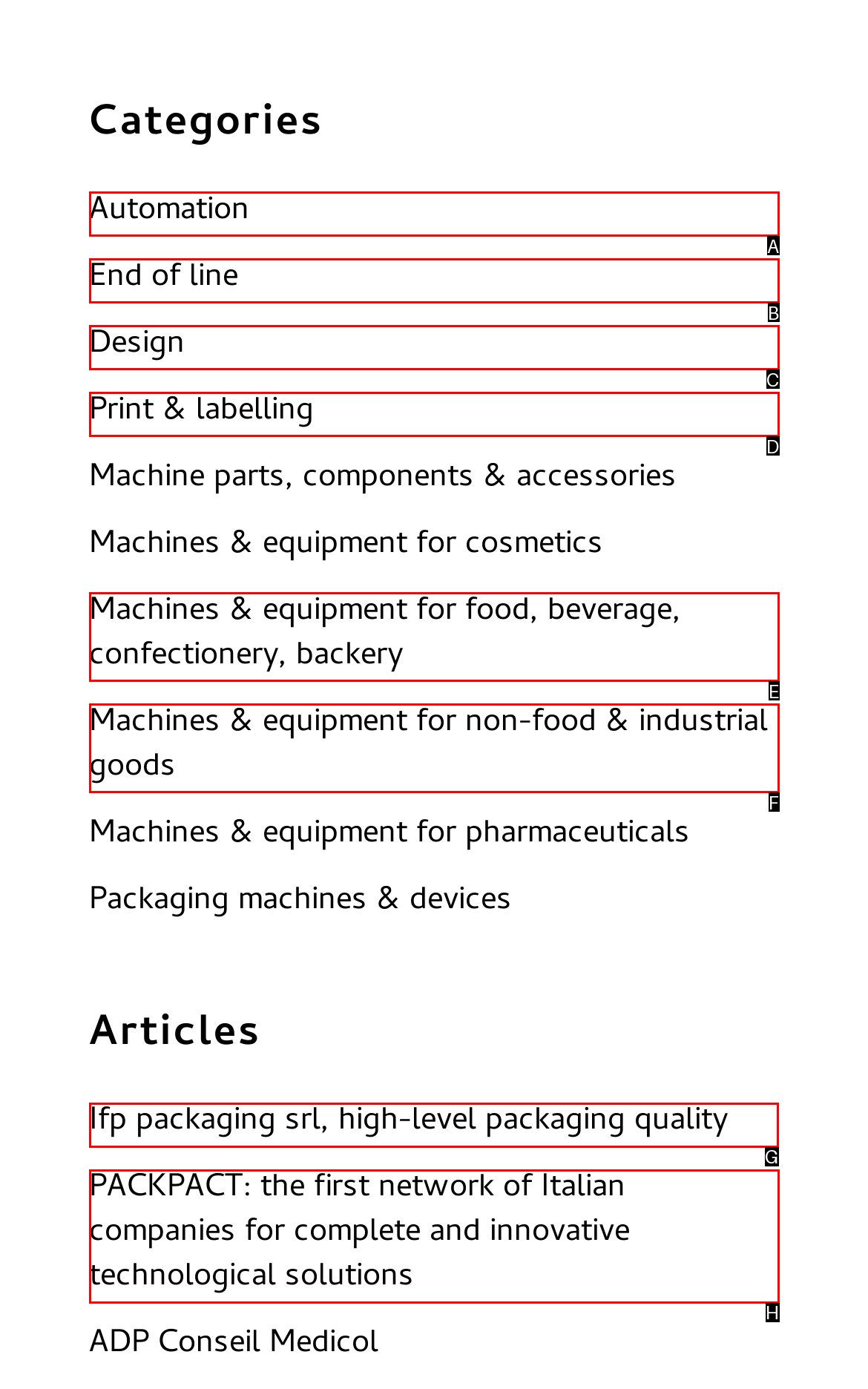Identify which HTML element should be clicked to fulfill this instruction: View articles about Ifp packaging srl Reply with the correct option's letter.

G